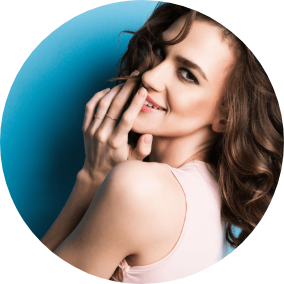Describe the scene depicted in the image with great detail.

The image features a portrait of a woman with wavy, shoulder-length hair styled in loose curls. She is playfully posing against a bright blue background, with a warm smile that reflects a lighthearted and approachable demeanor. One hand is gently resting on her face while the other is playfully touching her fingers, adding a touch of charm and elegance to her expression. The circular cropping of the image enhances its focus on her joyful expression, making it a captivating visual representation of warmth and charisma. This image accompanies a section about Cester Kinner, an engaging writer known for her relatable topics and appeal to a wide audience.